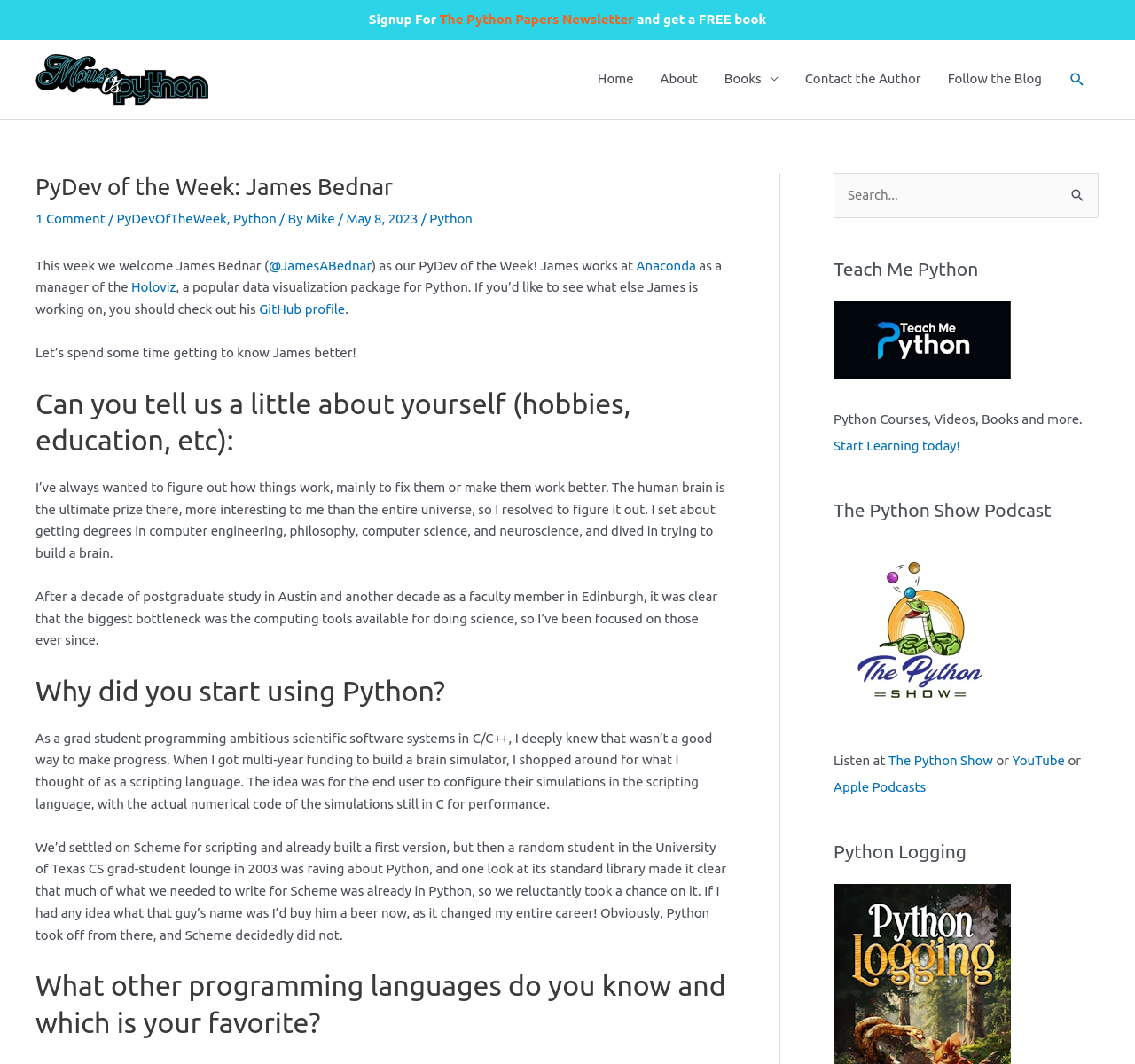What is the name of the podcast mentioned on the webpage?
Please provide a comprehensive answer based on the contents of the image.

The answer can be found in the heading 'The Python Show Podcast' and also in the link 'The Python Show Podcast'.